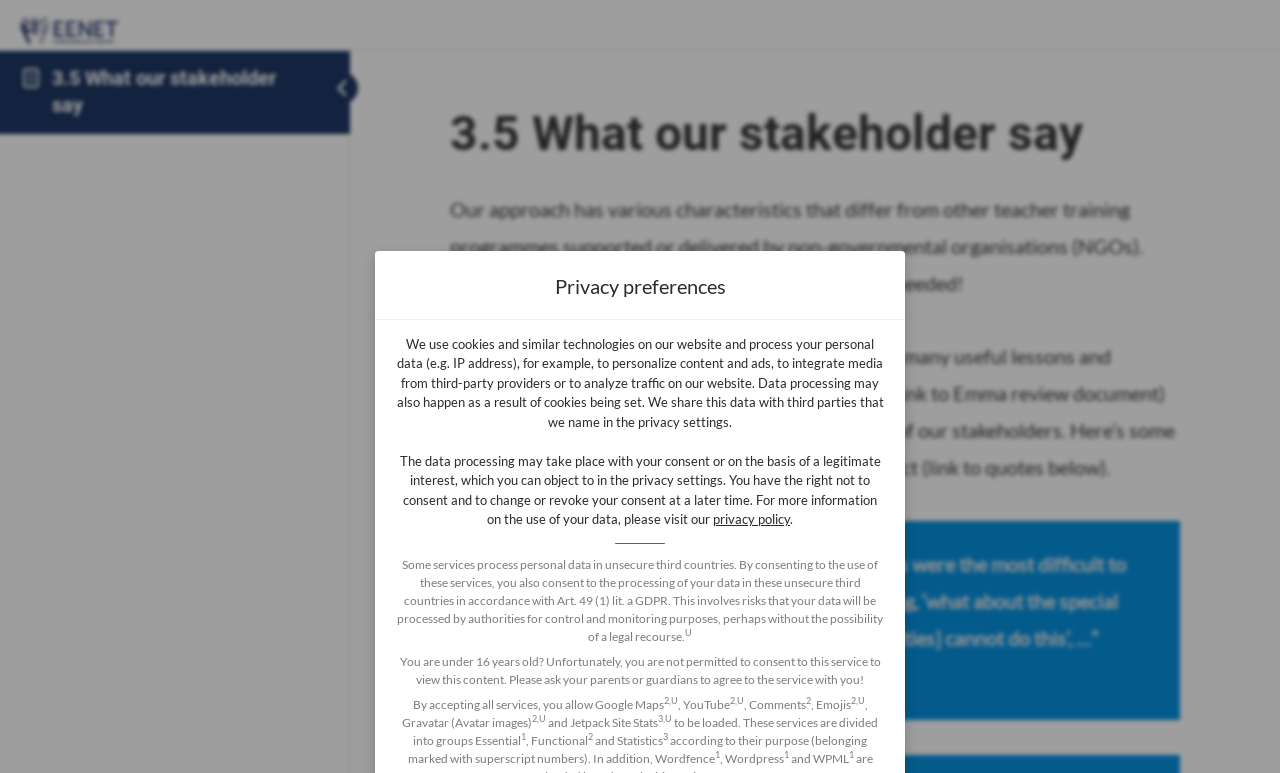Locate the primary heading on the webpage and return its text.

3.5 What our stakeholder say